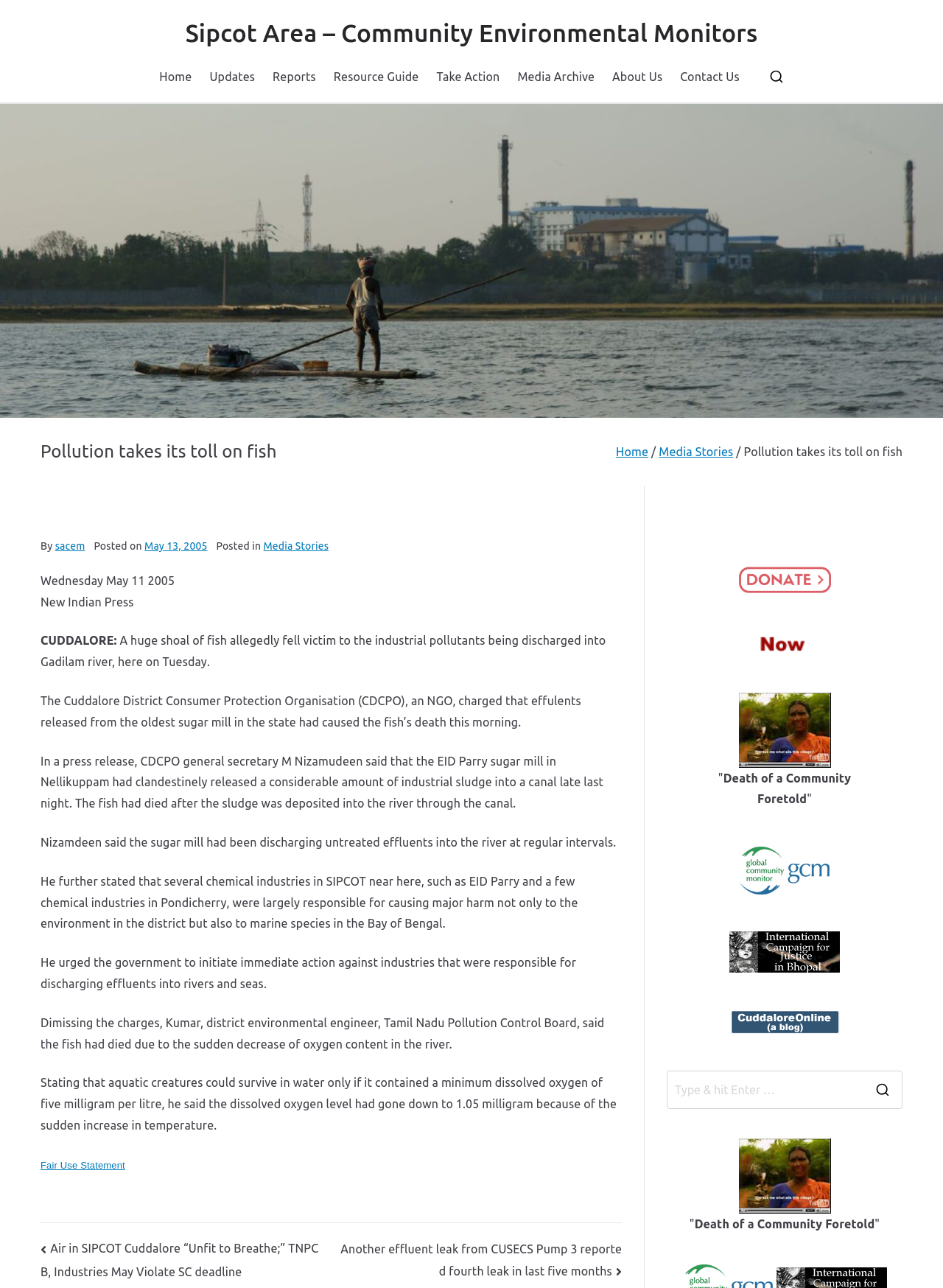Could you specify the bounding box coordinates for the clickable section to complete the following instruction: "Take action now"?

[0.783, 0.493, 0.881, 0.503]